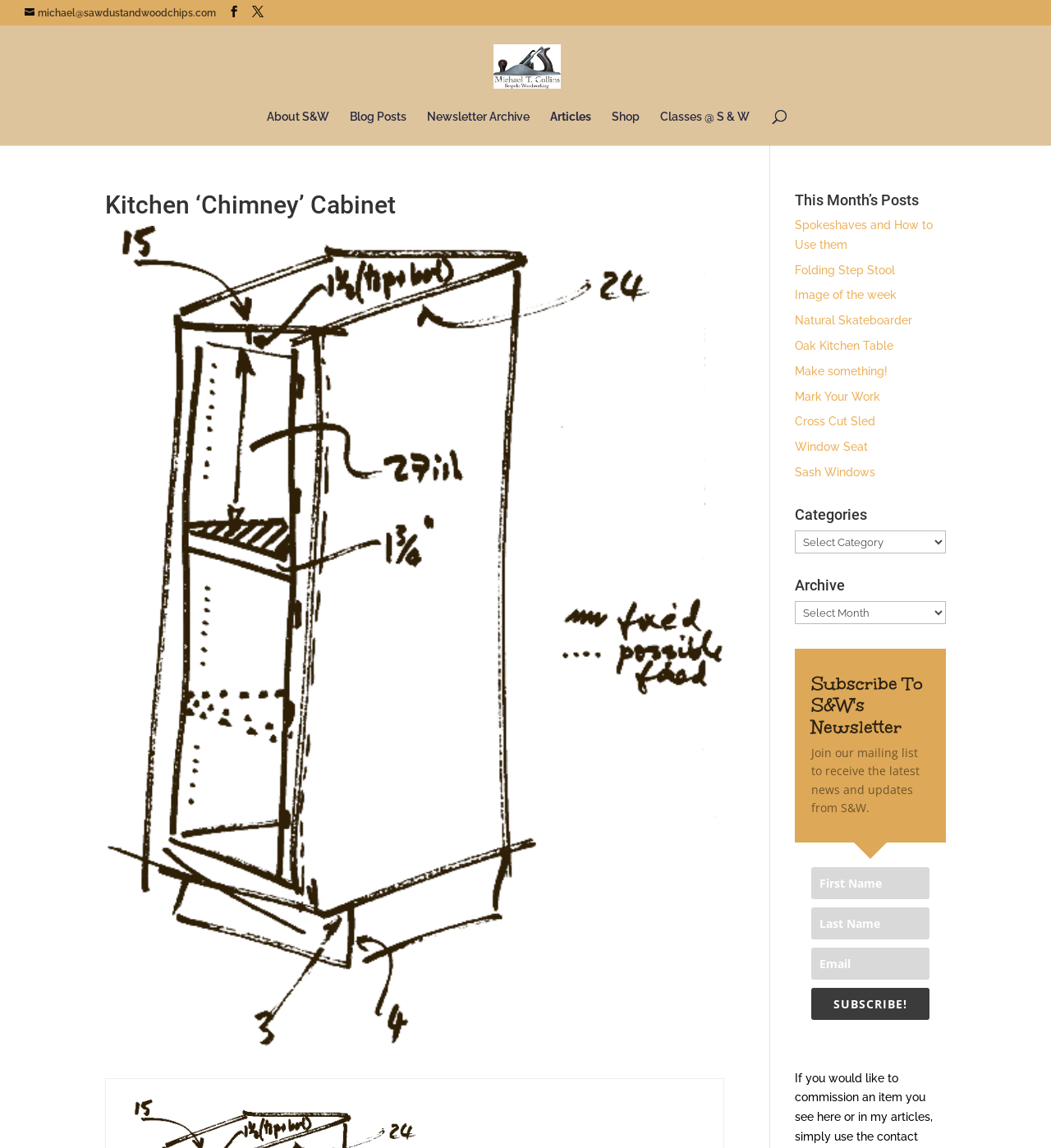How many links are in the top navigation bar?
Carefully examine the image and provide a detailed answer to the question.

The top navigation bar contains links to 'About S&W', 'Blog Posts', 'Newsletter Archive', 'Articles', 'Shop', and 'Classes @ S & W', which totals 6 links.